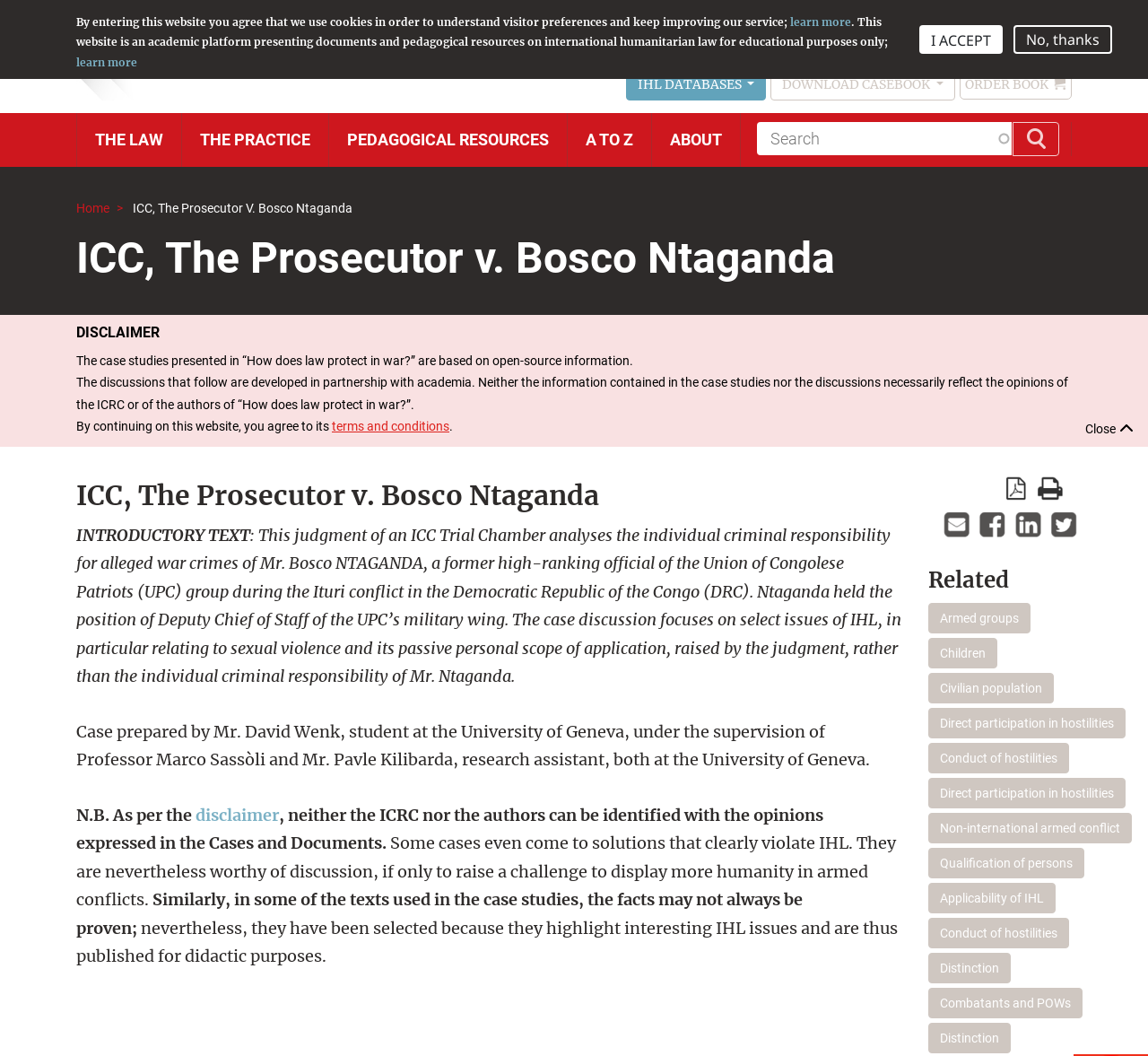Use a single word or phrase to answer the question:
What is the name of the case being discussed?

ICC, The Prosecutor v. Bosco Ntaganda